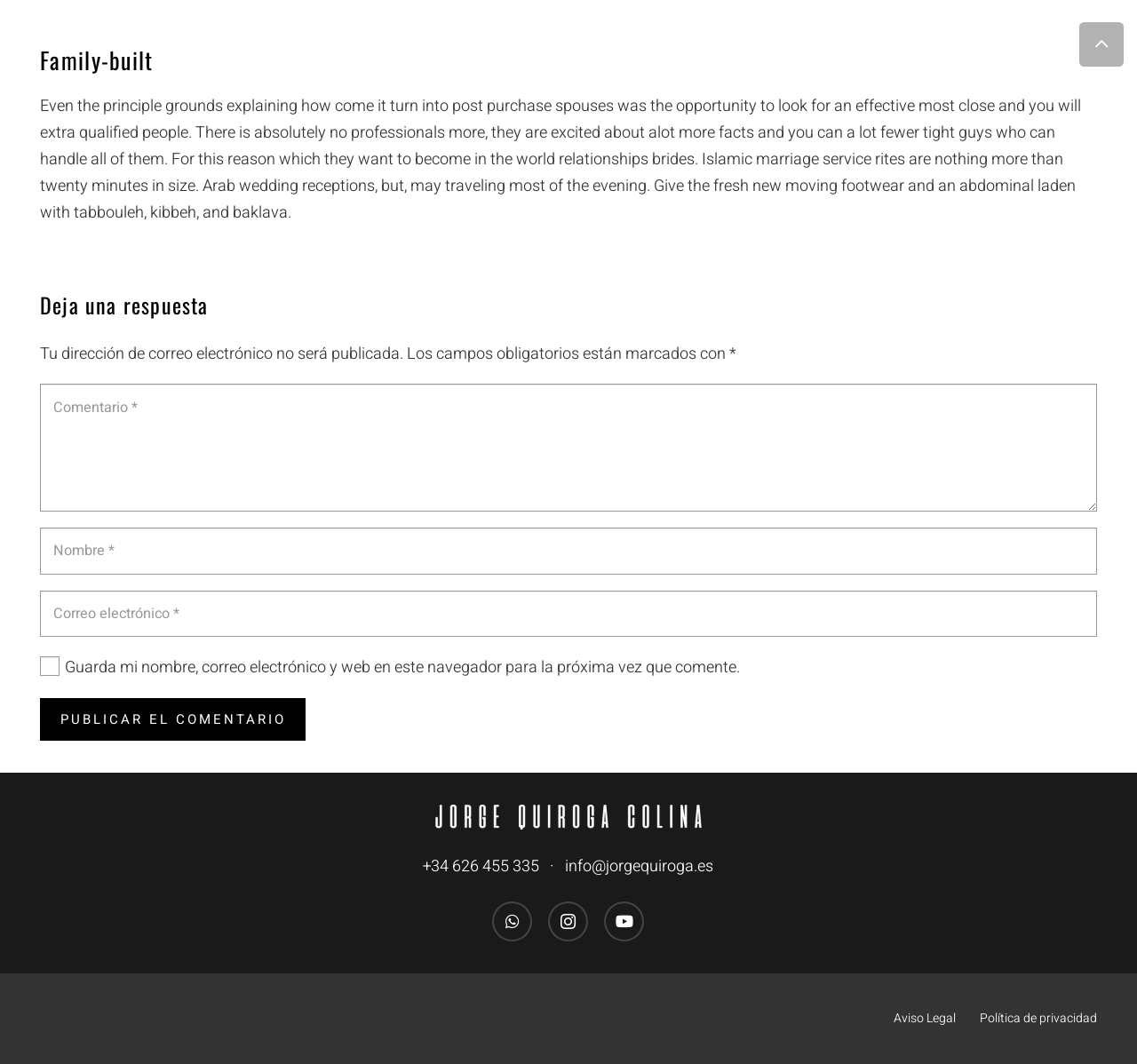What is the purpose of the Islamic marriage service rites? Based on the image, give a response in one word or a short phrase.

To find a close and qualified partner